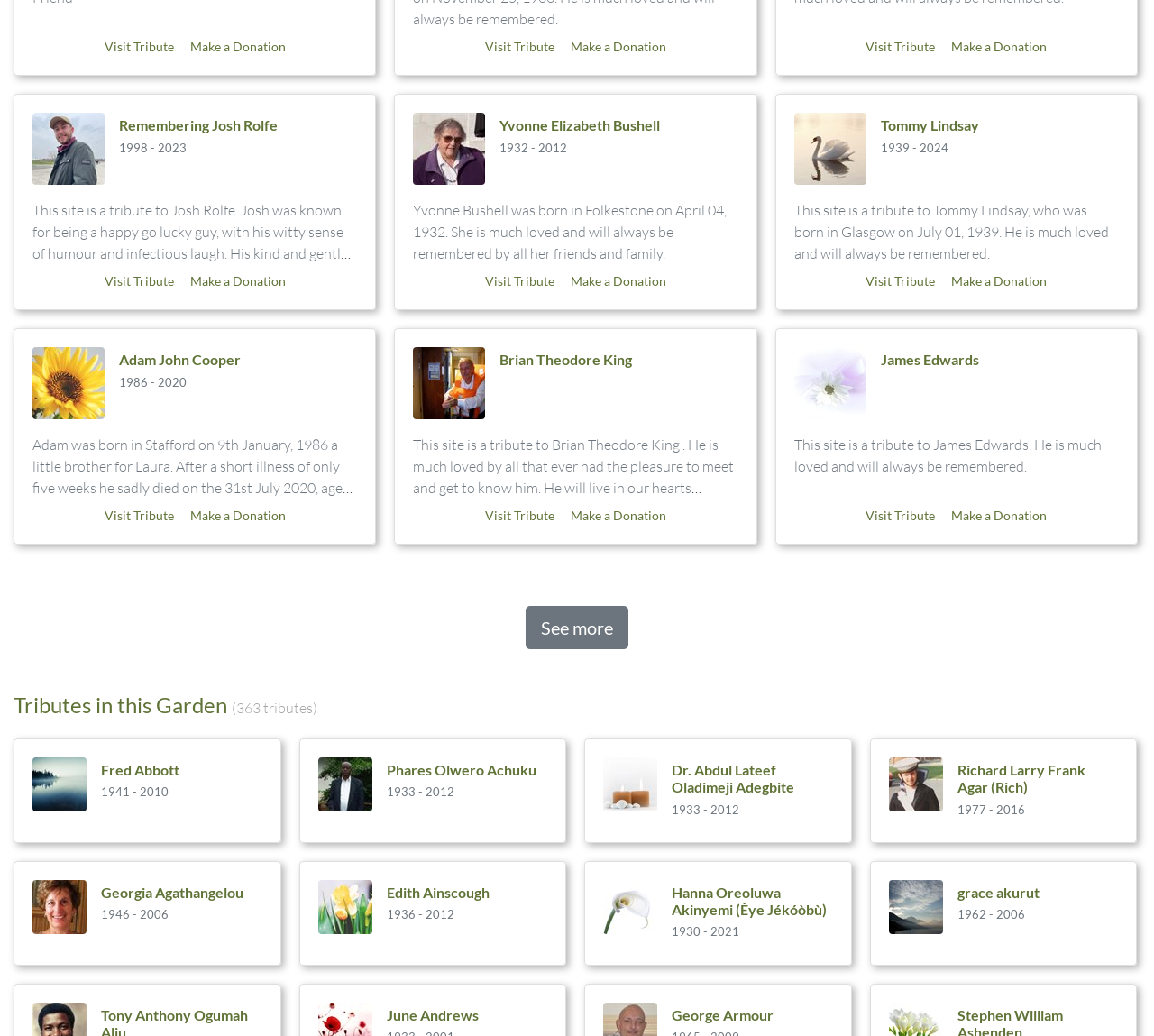Utilize the details in the image to thoroughly answer the following question: How many donation links are there?

I counted the number of donation links by looking at the repeated links 'Make a Donation' throughout the webpage, and there are 9 of them.